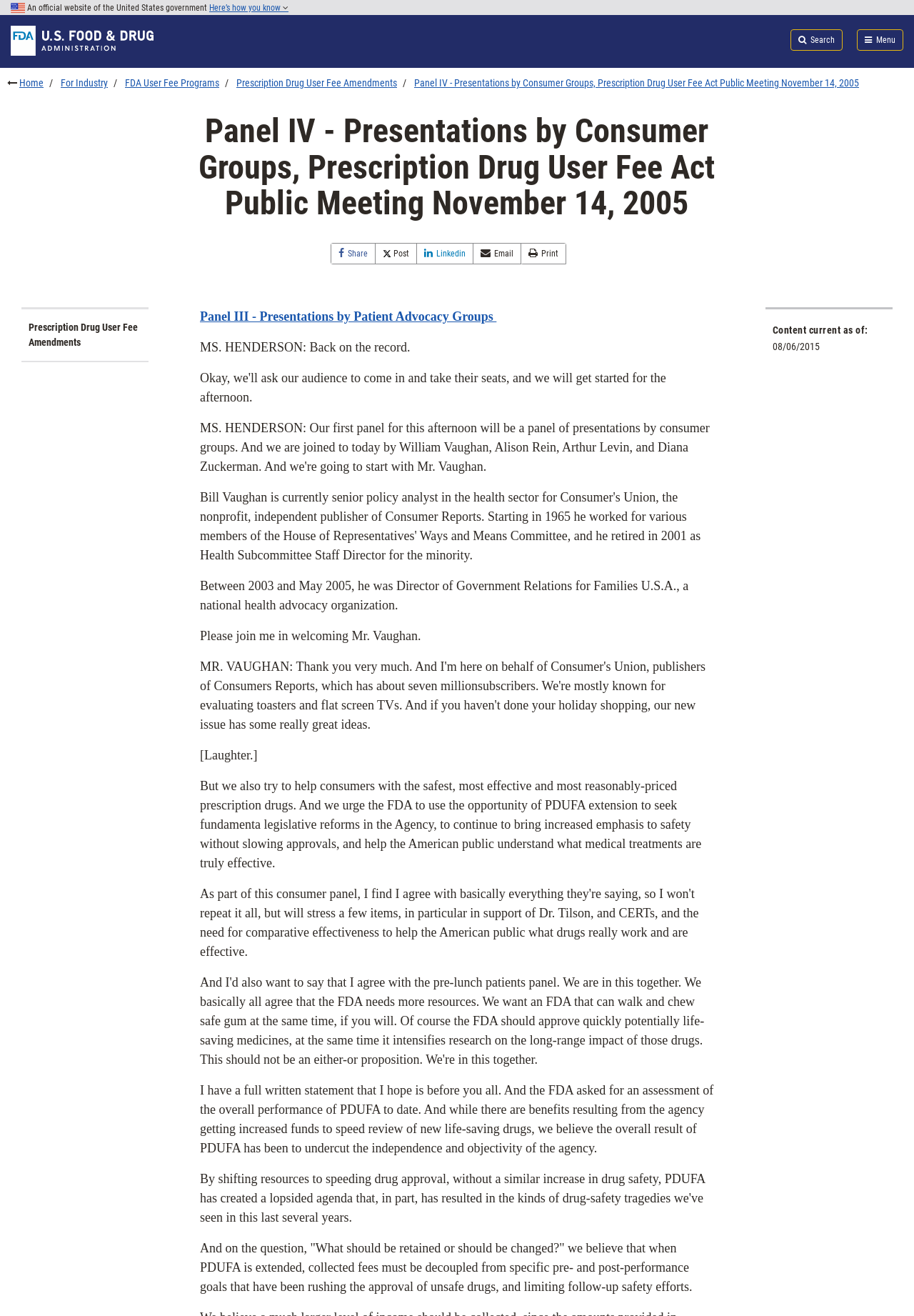Using the provided description For Industry, find the bounding box coordinates for the UI element. Provide the coordinates in (top-left x, top-left y, bottom-right x, bottom-right y) format, ensuring all values are between 0 and 1.

[0.066, 0.059, 0.118, 0.067]